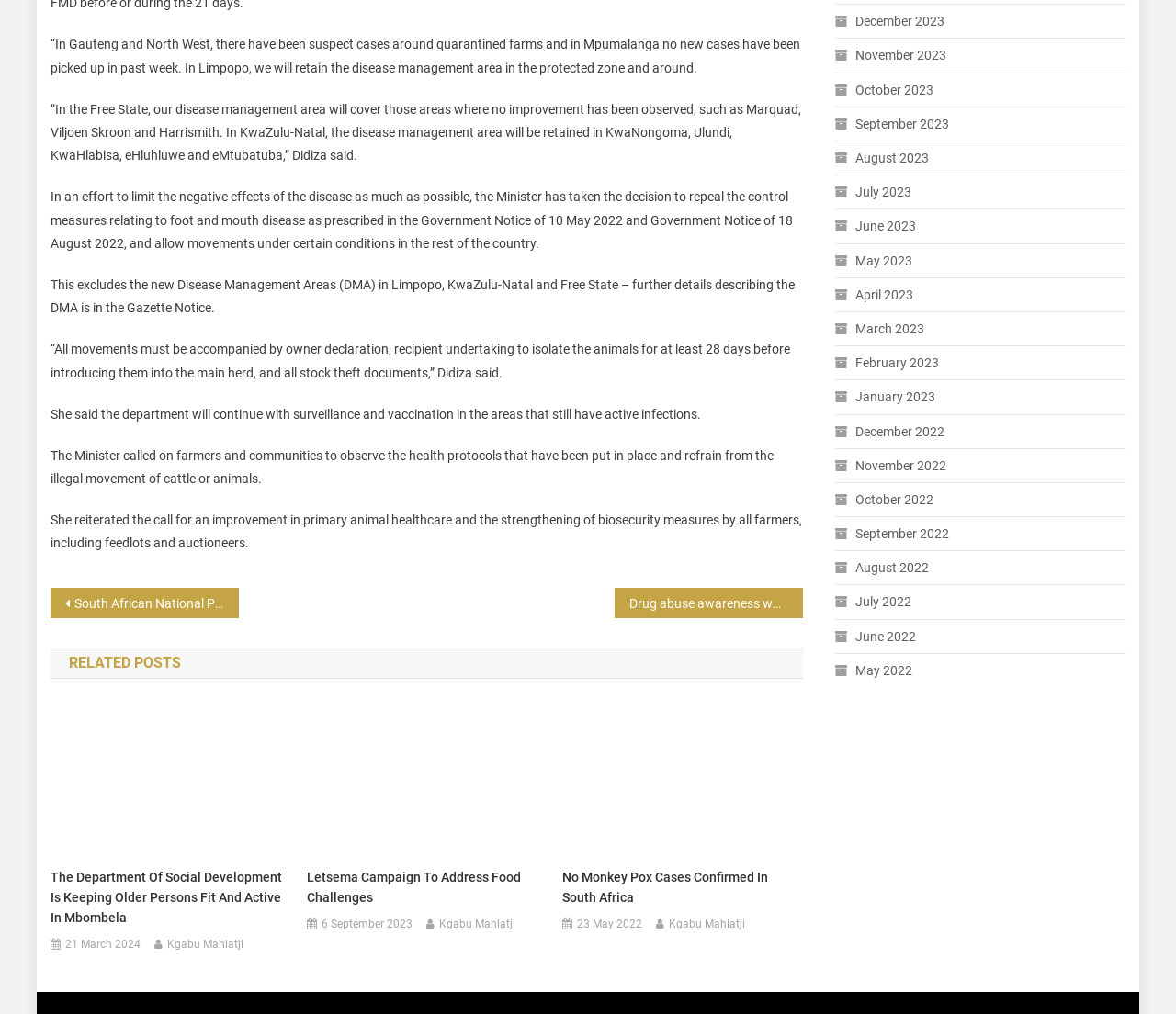Show the bounding box coordinates of the element that should be clicked to complete the task: "Read 'The Department Of Social Development Is Keeping Older Persons Fit And Active In Mbombela'".

[0.043, 0.855, 0.248, 0.915]